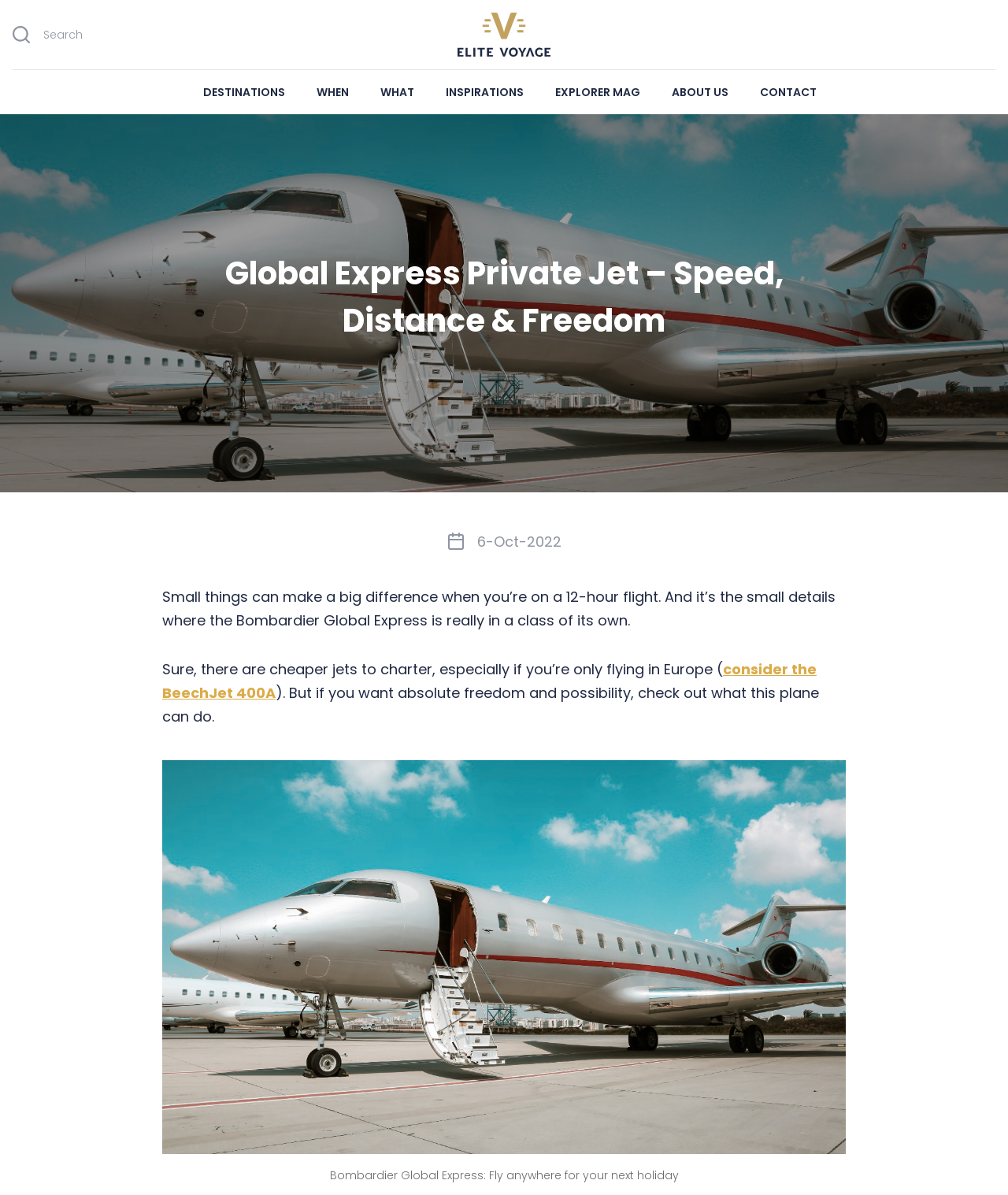Explain the contents of the webpage comprehensively.

The webpage is about the Global Express private jet, highlighting its speed, distance, and freedom. At the top, there is a header section with a search bar and an image on the left, accompanied by the text "Search". On the right side of the header, there is a logo "EliteVoyage" with an image. Below the header, there is a navigation menu with six links: "DESTINATIONS", "WHEN", "WHAT", "INSPIRATIONS", "EXPLORER MAG", and "ABOUT US" and "CONTACT".

The main content of the webpage features a large background image that spans the entire width of the page. Above this image, there is a heading that reads "Global Express Private Jet – Speed, Distance & Freedom". On the right side of the heading, there is a small image and a date "6-Oct-2022".

Below the heading, there are three paragraphs of text that describe the features and benefits of the Global Express private jet. The text highlights the plane's ability to make a big difference on long flights and its unique features that set it apart from other jets. There is also a link to "consider the BeechJet 400A" in the second paragraph.

Under the text, there is a large figure with a caption that reads "Bombardier Global Express: Fly anywhere for your next holiday". The figure likely shows an image of the Global Express private jet.